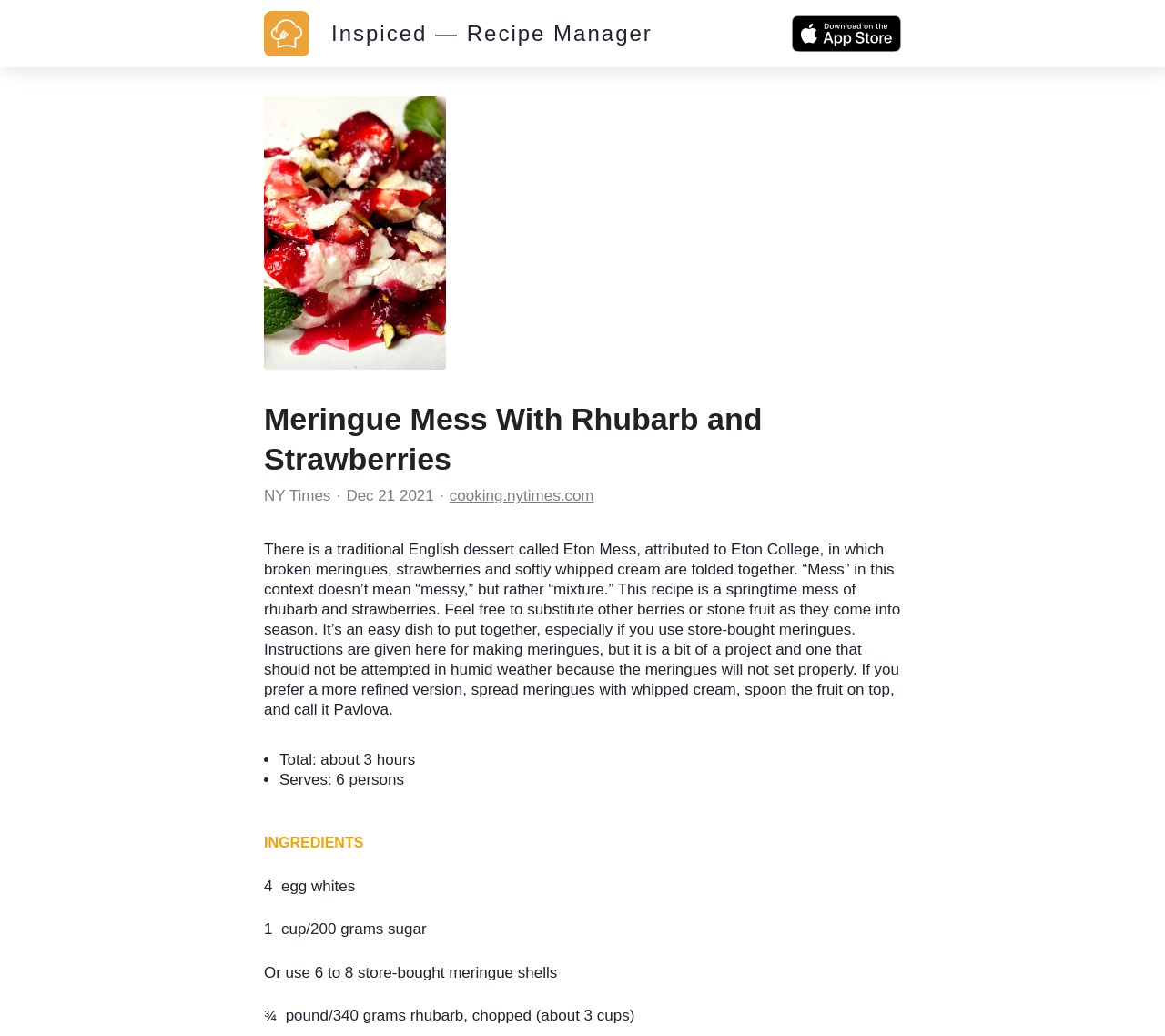What type of fruit is used in the recipe?
Please give a detailed and elaborate explanation in response to the question.

The recipe mentions that it's a springtime mess of rhubarb and strawberries, and also provides the quantity of rhubarb needed, which is ¾ pound or 340 grams.